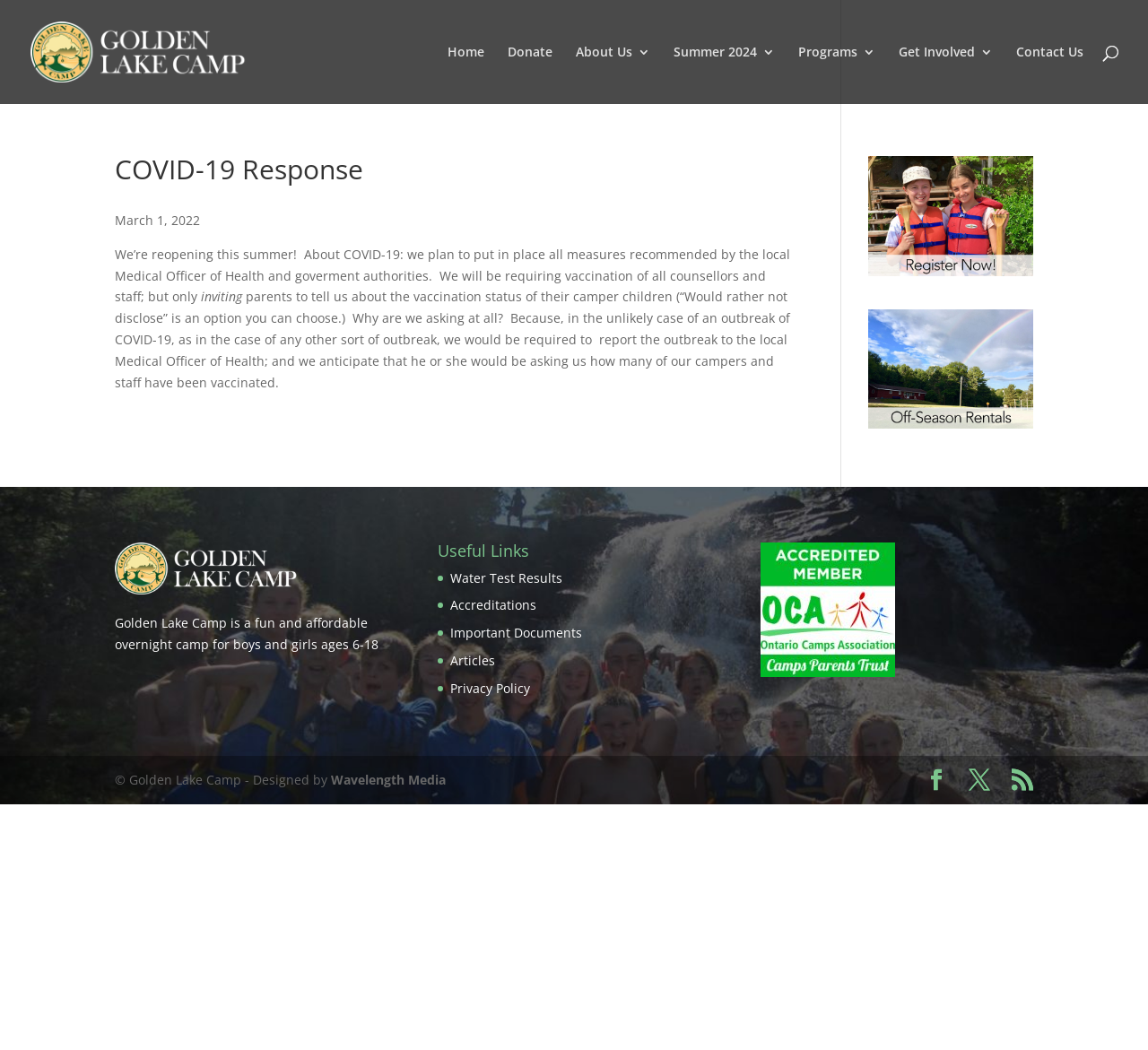Determine the bounding box coordinates of the clickable element to complete this instruction: "Click the Home link". Provide the coordinates in the format of four float numbers between 0 and 1, [left, top, right, bottom].

[0.39, 0.044, 0.422, 0.099]